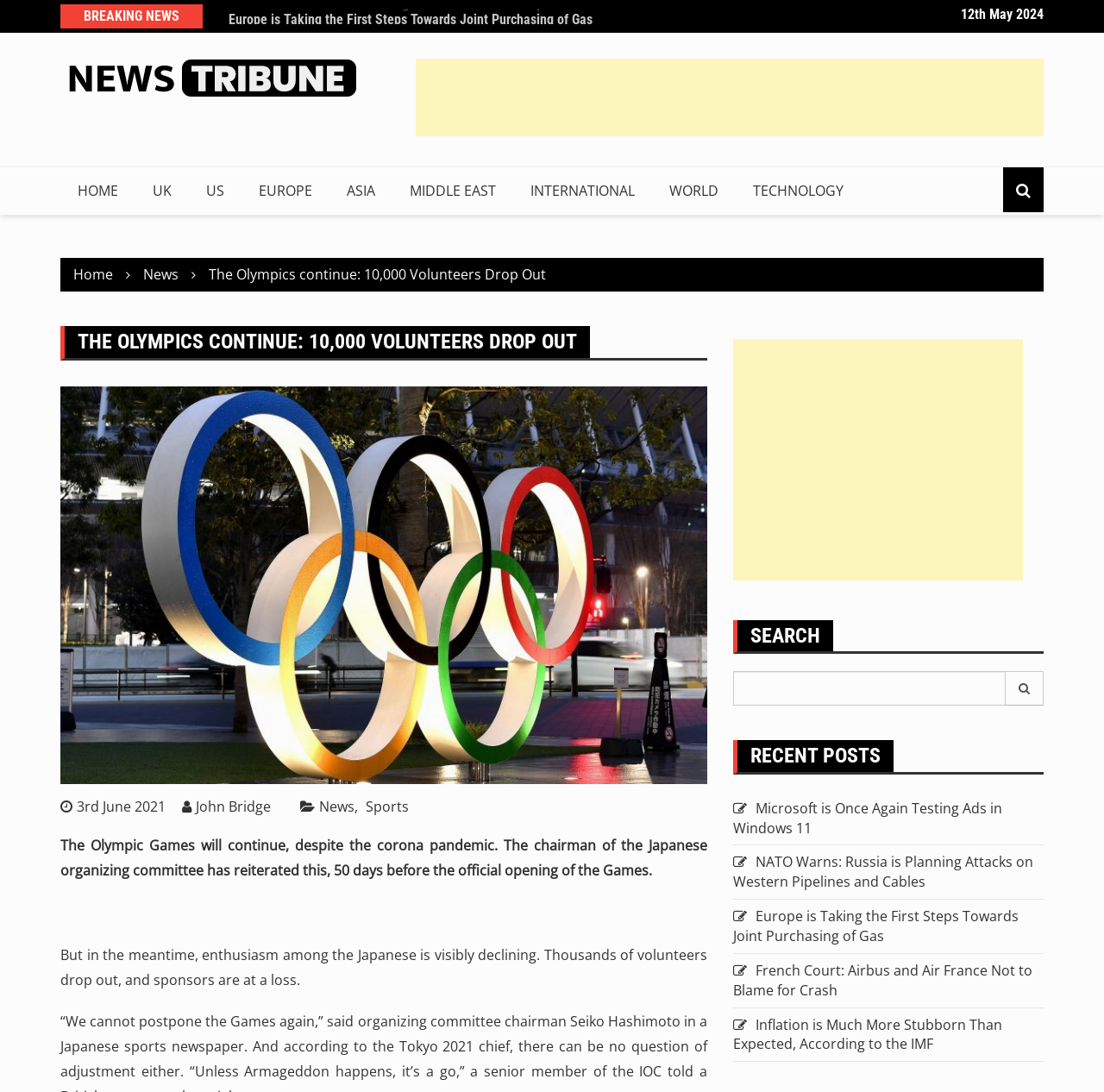Respond with a single word or phrase for the following question: 
Who is the author of the news article?

John Bridge